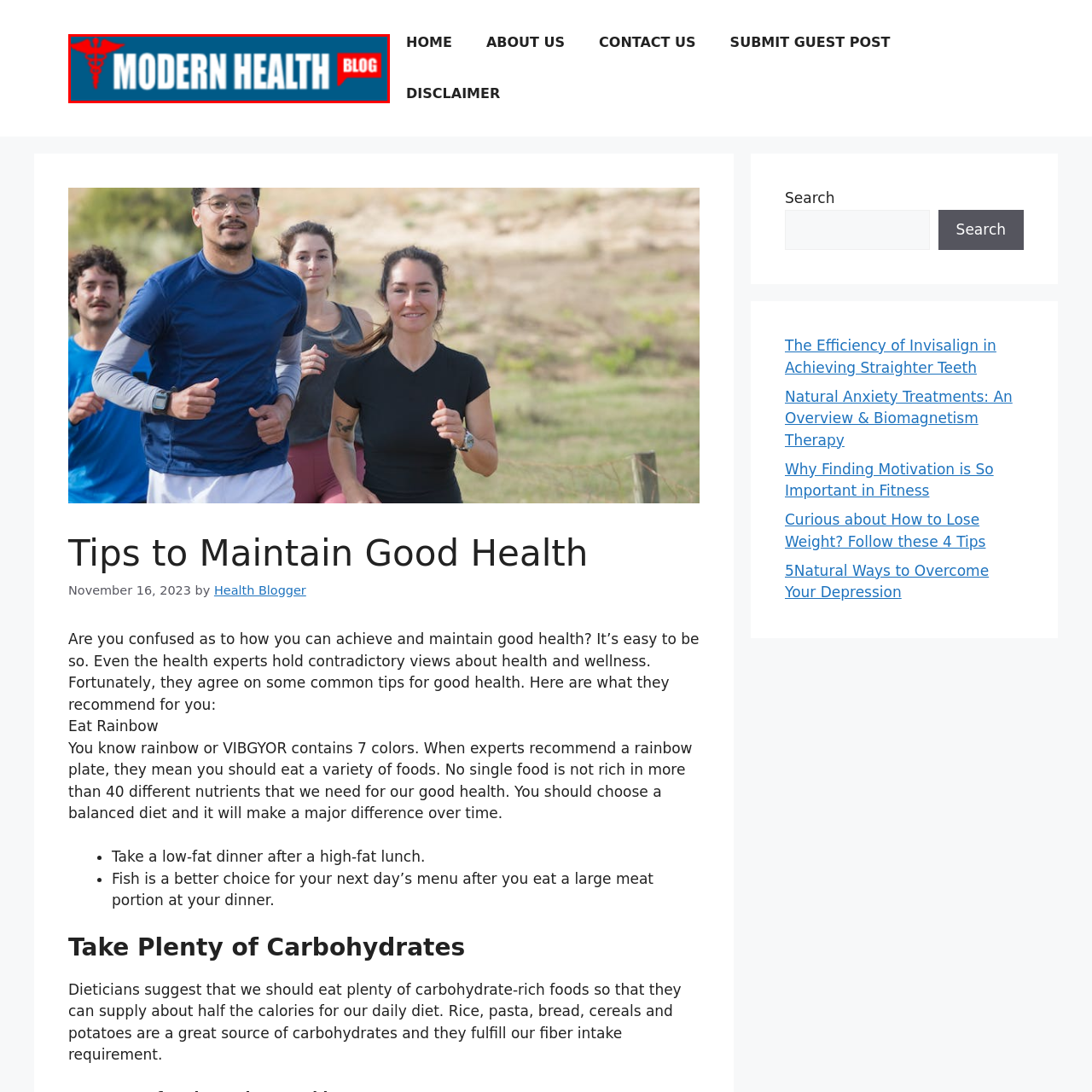Give an in-depth explanation of the image captured within the red boundary.

The image features the logo of the "Modern Health Blog," prominently displayed with a striking blue background. The logo incorporates a medical symbol, which enhances its focus on health-related topics. The text "MODERN HEALTH" is in bold, white letters, effectively contrasting with the blue, while the word "BLOG" appears in a vibrant red box, drawing attention to the blog format. This image serves as a welcoming banner for readers interested in health tips and information provided on the blog.